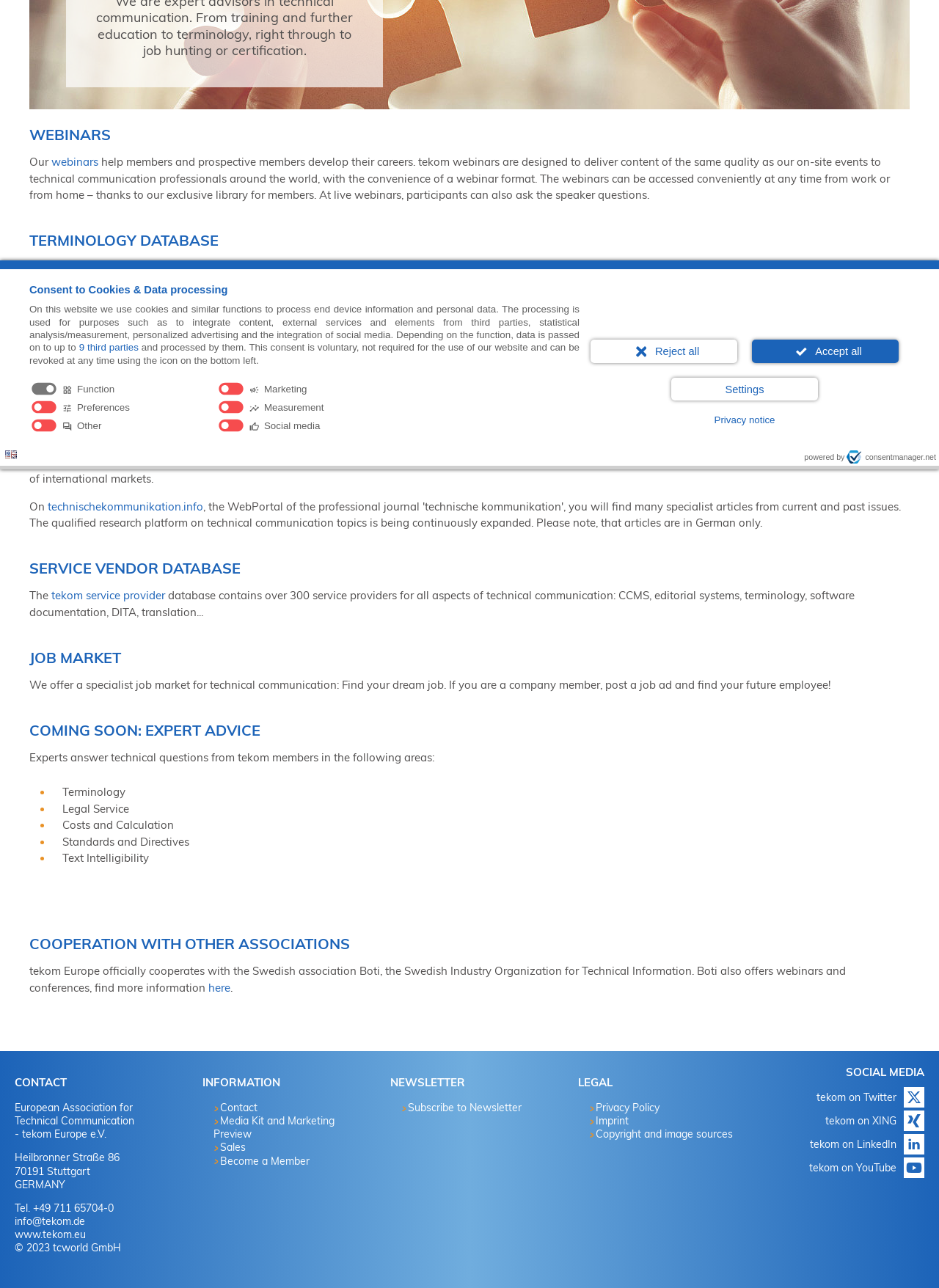Please provide the bounding box coordinates in the format (top-left x, top-left y, bottom-right x, bottom-right y). Remember, all values are floating point numbers between 0 and 1. What is the bounding box coordinate of the region described as: Copyright and image sources

[0.635, 0.875, 0.781, 0.886]